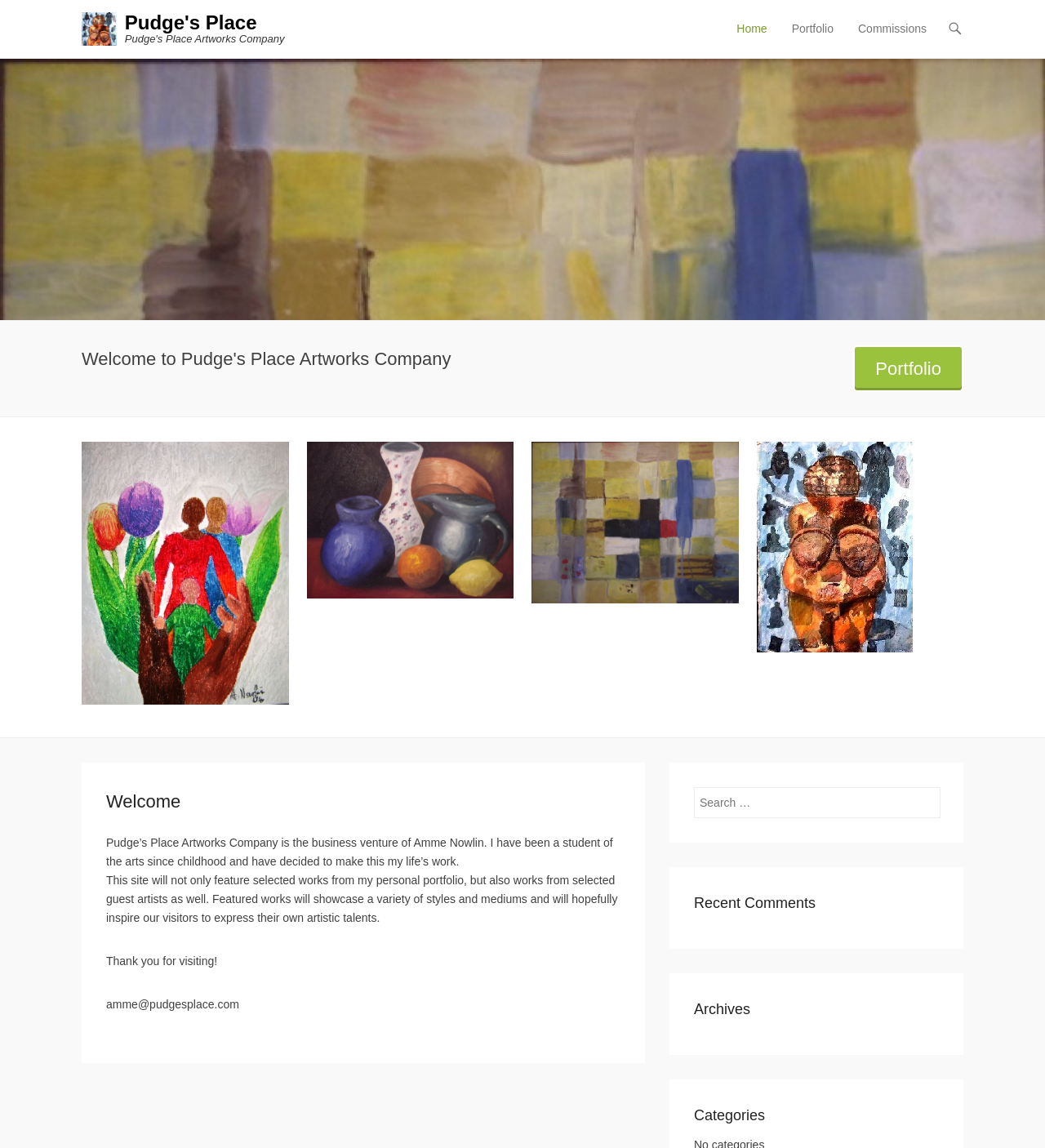Use the details in the image to answer the question thoroughly: 
What is the contact email of the artist?

I found the StaticText element 'amme@pudgesplace.com' which is likely to be the contact email of the artist.